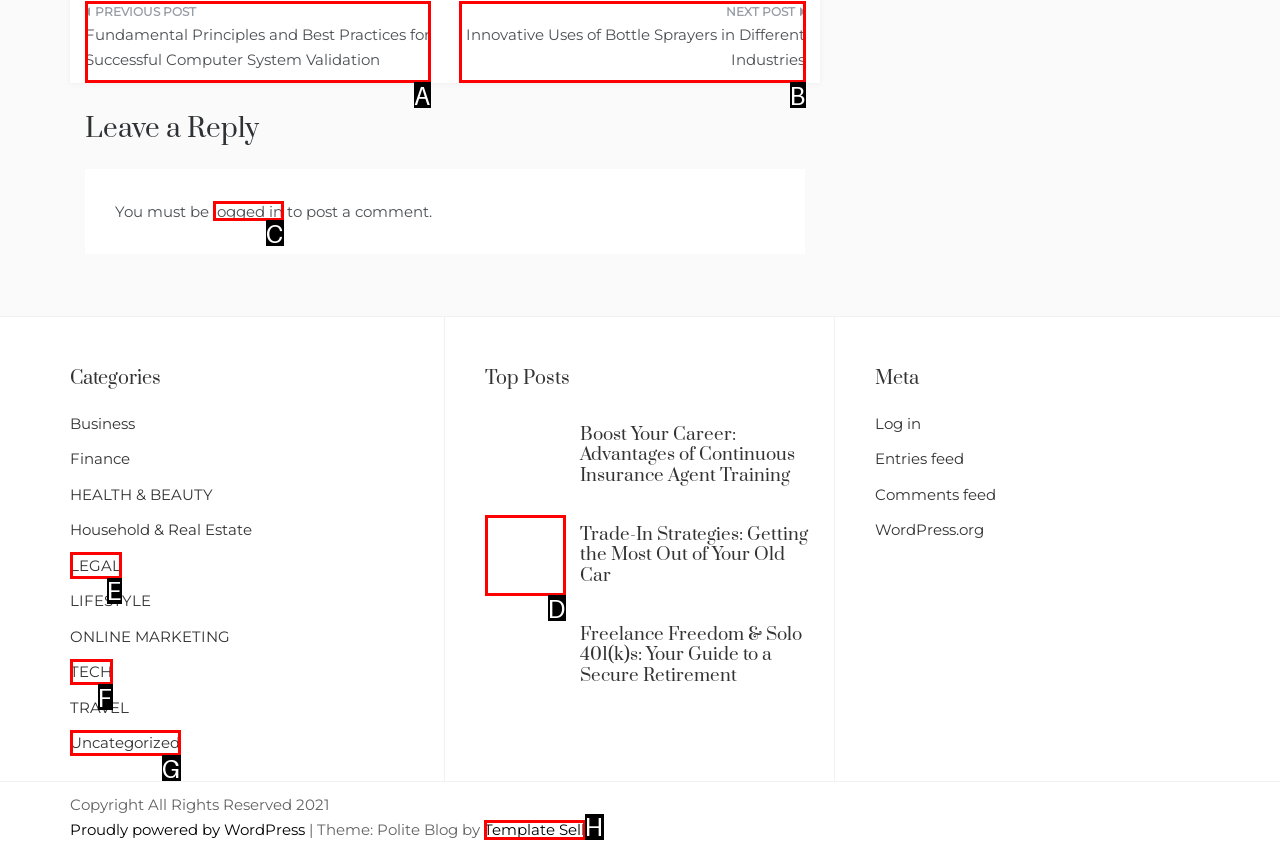Find the HTML element to click in order to complete this task: Click on the next post
Answer with the letter of the correct option.

B